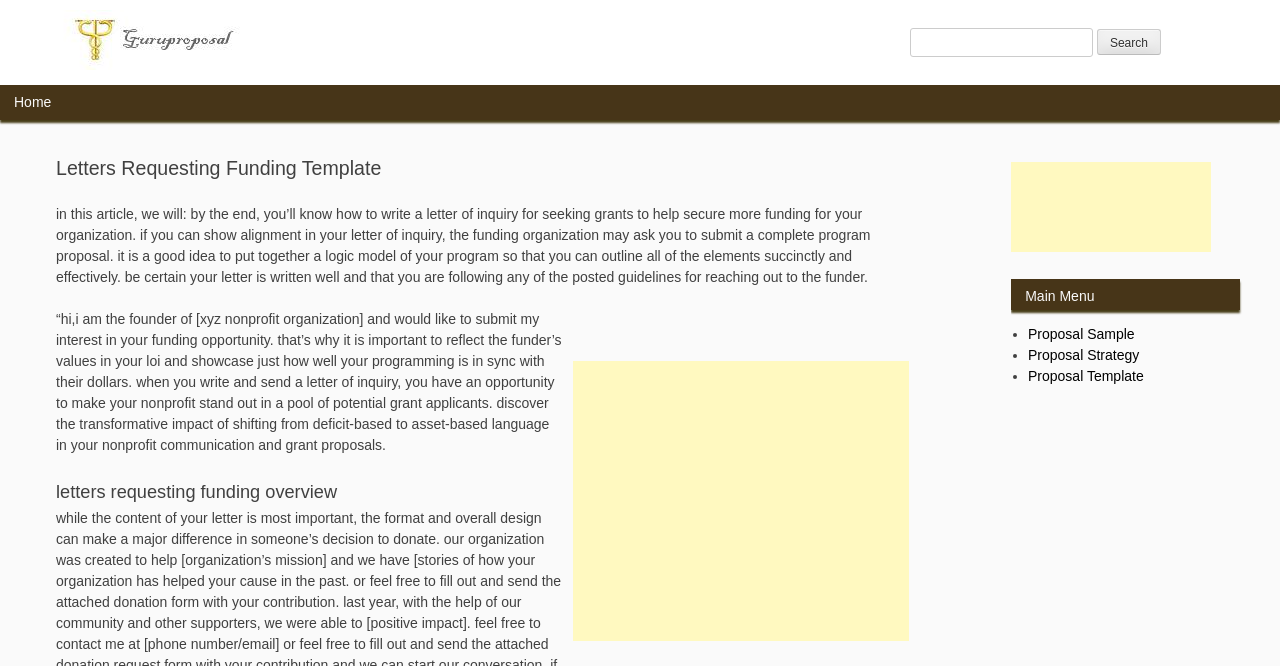Find and specify the bounding box coordinates that correspond to the clickable region for the instruction: "View Proposal Sample".

[0.803, 0.489, 0.886, 0.513]